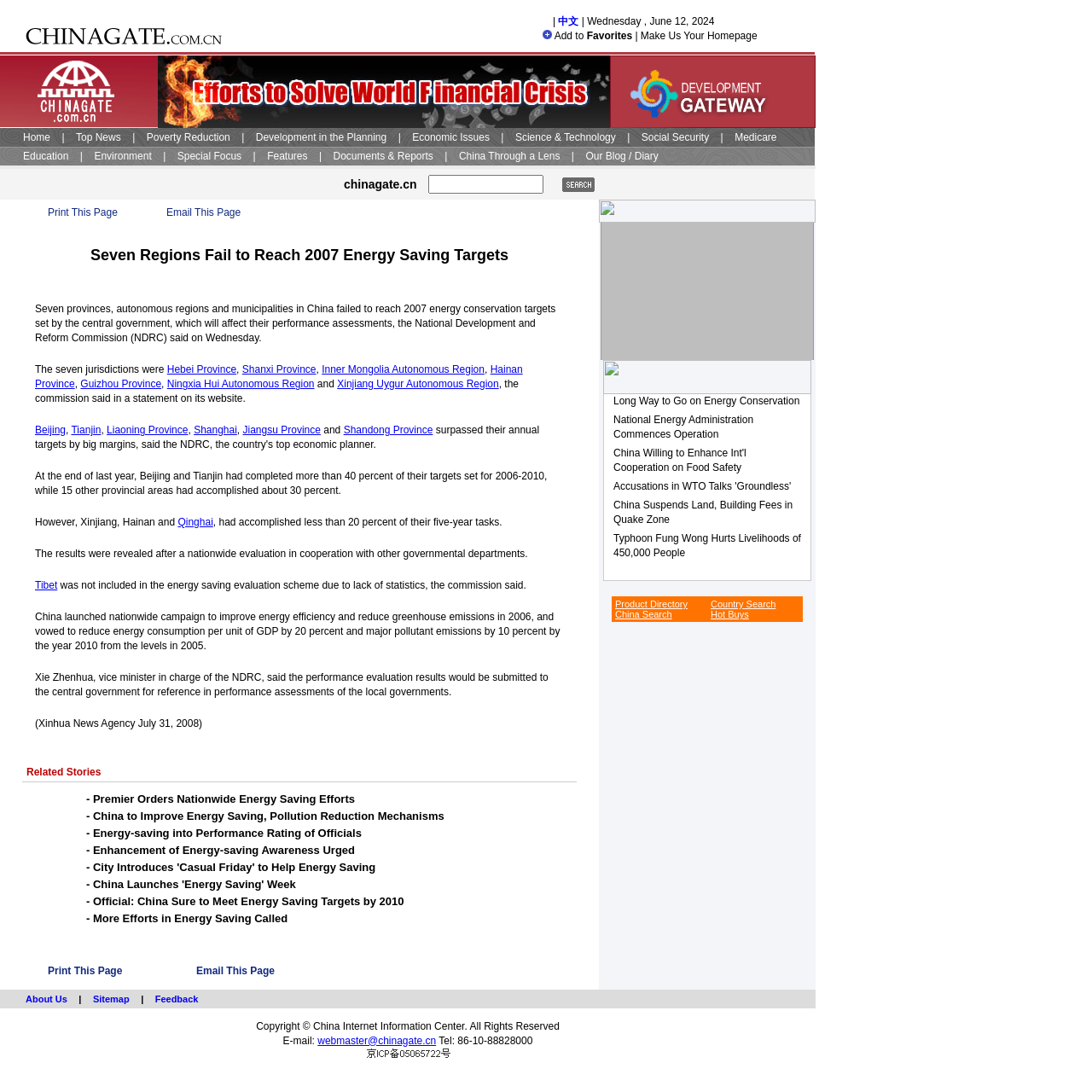Can you show the bounding box coordinates of the region to click on to complete the task described in the instruction: "View related stories"?

[0.02, 0.699, 0.528, 0.716]